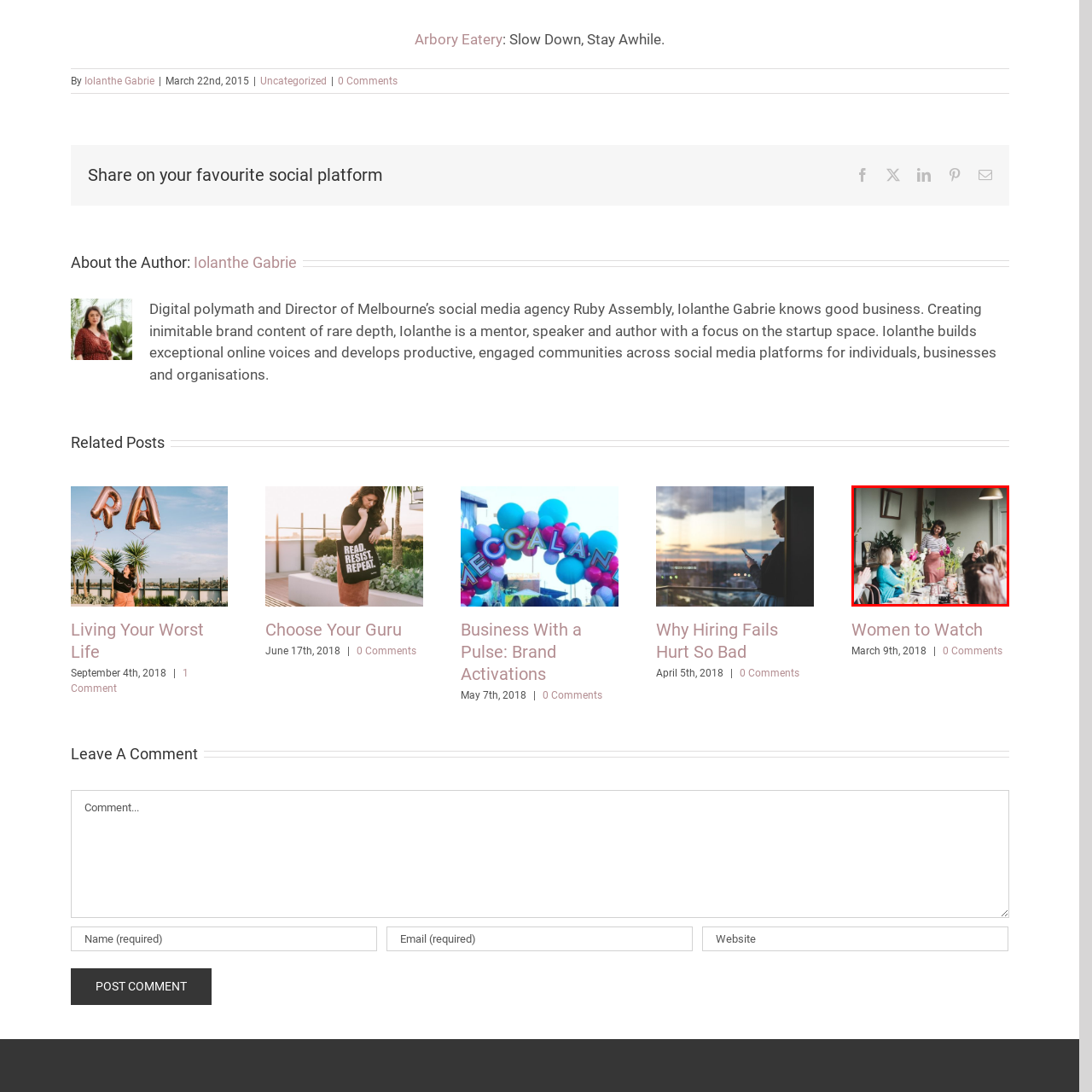What is the woman in the center wearing?
Concentrate on the image within the red bounding box and respond to the question with a detailed explanation based on the visual information provided.

The caption specifically describes the central figure, the woman, as wearing a 'striped top and a pink skirt', which provides a clear and detailed description of her attire.